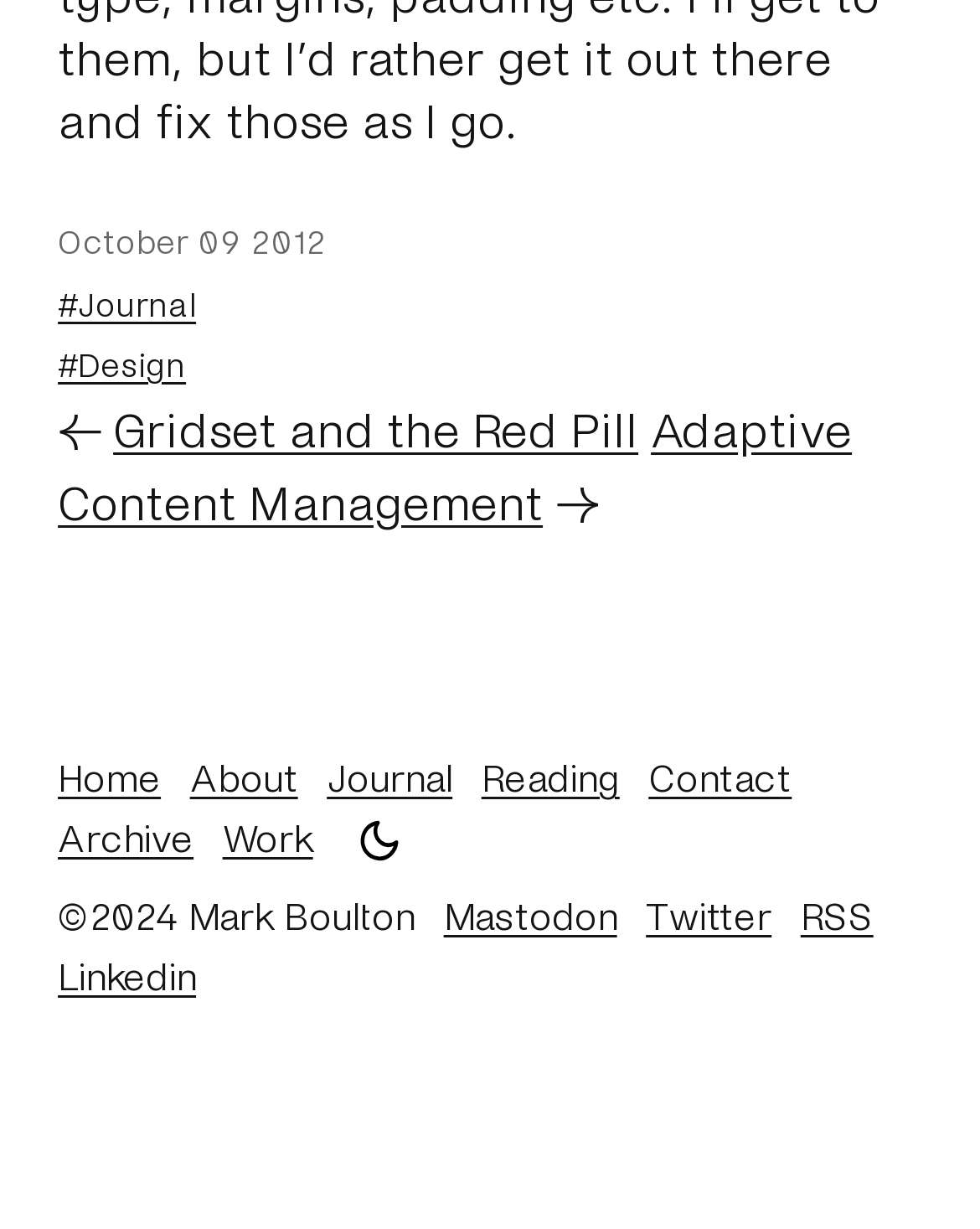Please give a concise answer to this question using a single word or phrase: 
What is the copyright year?

2024